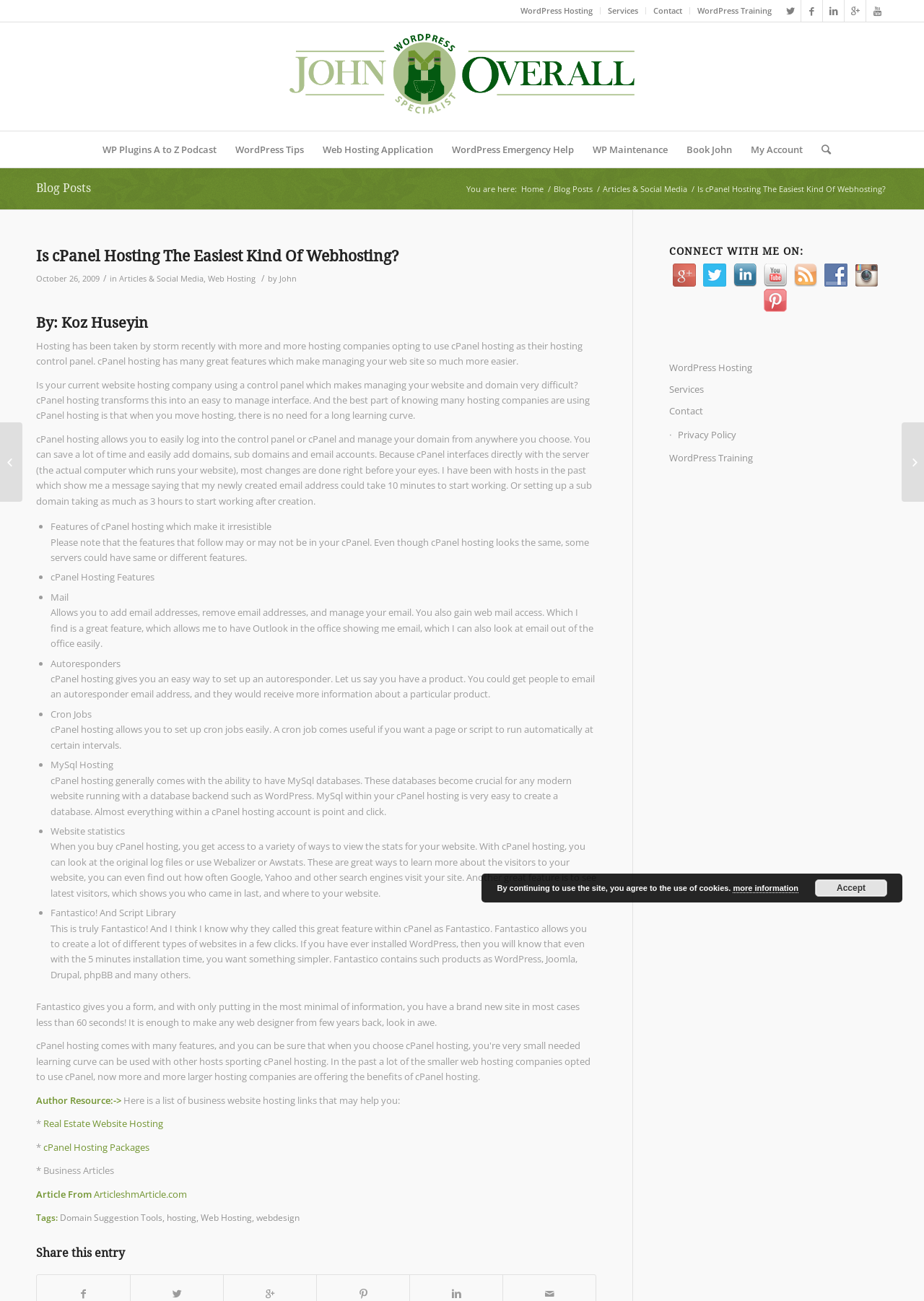Please identify the bounding box coordinates of the area that needs to be clicked to follow this instruction: "Read the article about cPanel hosting".

[0.039, 0.189, 0.645, 0.225]